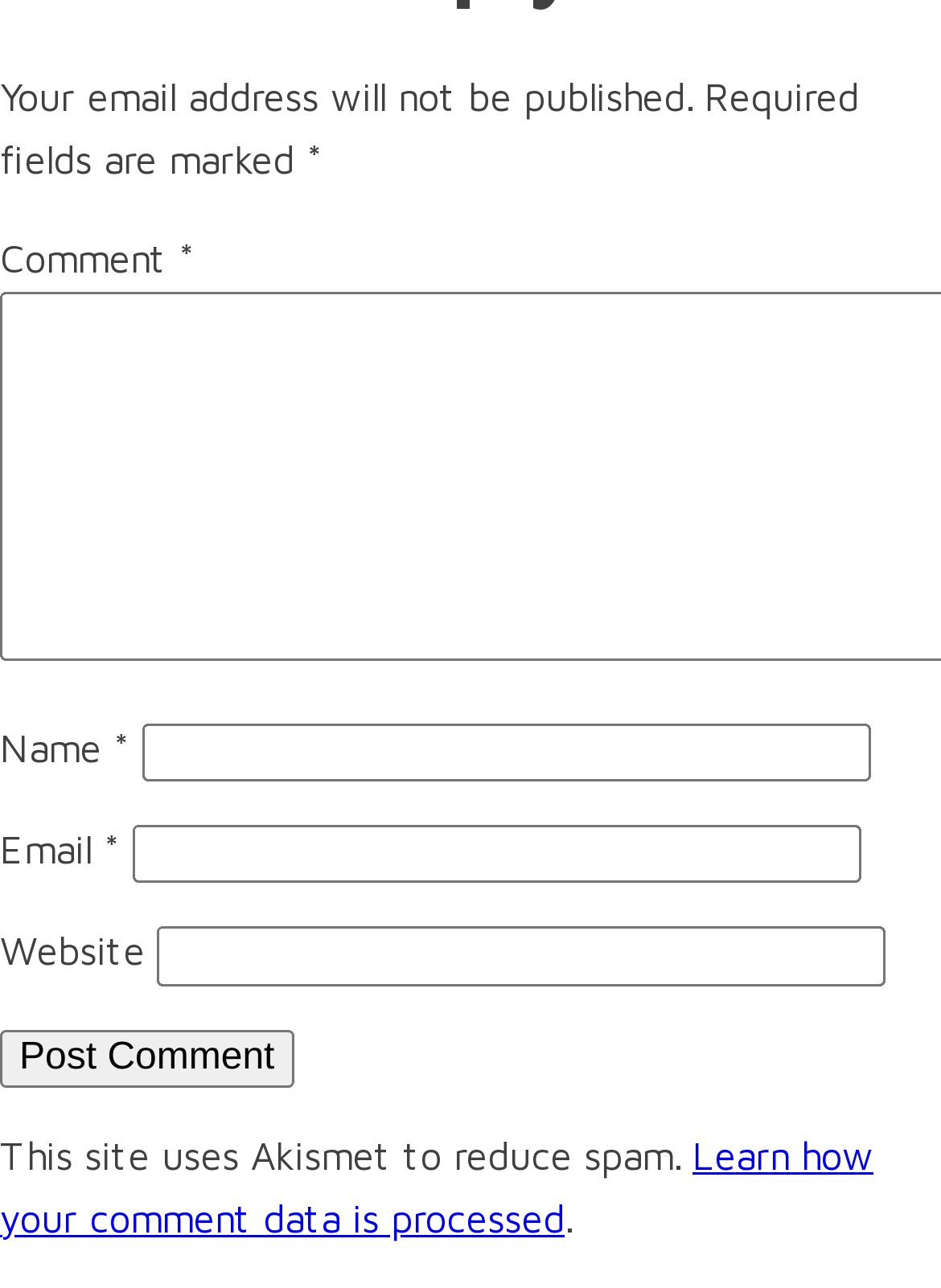What is the position of the 'Post Comment' button?
Make sure to answer the question with a detailed and comprehensive explanation.

The 'Post Comment' button has a y1 coordinate of 0.799, which is greater than the y1 coordinates of the textboxes. Therefore, it can be concluded that the 'Post Comment' button is positioned below the textboxes.